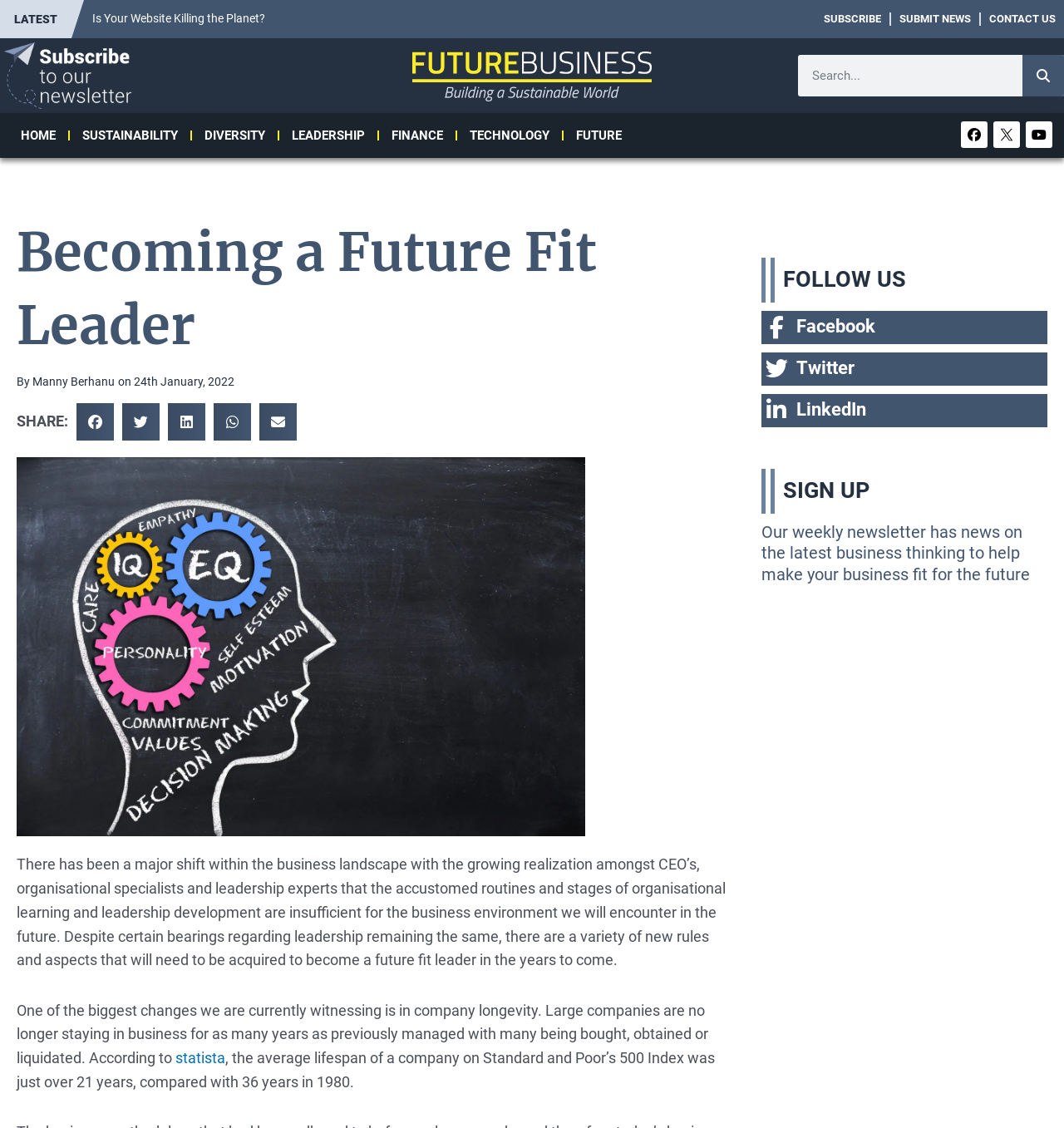Generate a thorough caption that explains the contents of the webpage.

This webpage is about becoming a future fit leader in business. At the top, there is a navigation menu with links to "HOME", "SUSTAINABILITY", "DIVERSITY", "LEADERSHIP", "FINANCE", "TECHNOLOGY", and "FUTURE". Below the navigation menu, there is a search bar with a search button. On the top-right corner, there are social media links to Facebook, Youtube, and an unknown platform.

The main content of the webpage is an article titled "Becoming a Future Fit Leader" with a heading and a subheading. The article discusses the changing business landscape and the need for new leadership skills. There is a large image related to the article below the title. The article is divided into paragraphs, with links to external sources, such as "statista", and buttons to share the article on social media platforms.

On the right side of the webpage, there is a section with links to "LATEST" news, "SUBSCRIBE", "SUBMIT NEWS", and "CONTACT US". Below this section, there is a "FOLLOW US" section with social media links and a "SIGN UP" section with a newsletter subscription form.

There are several images on the webpage, including a logo of "Future Business" and social media icons. The overall layout is organized, with clear headings and concise text.